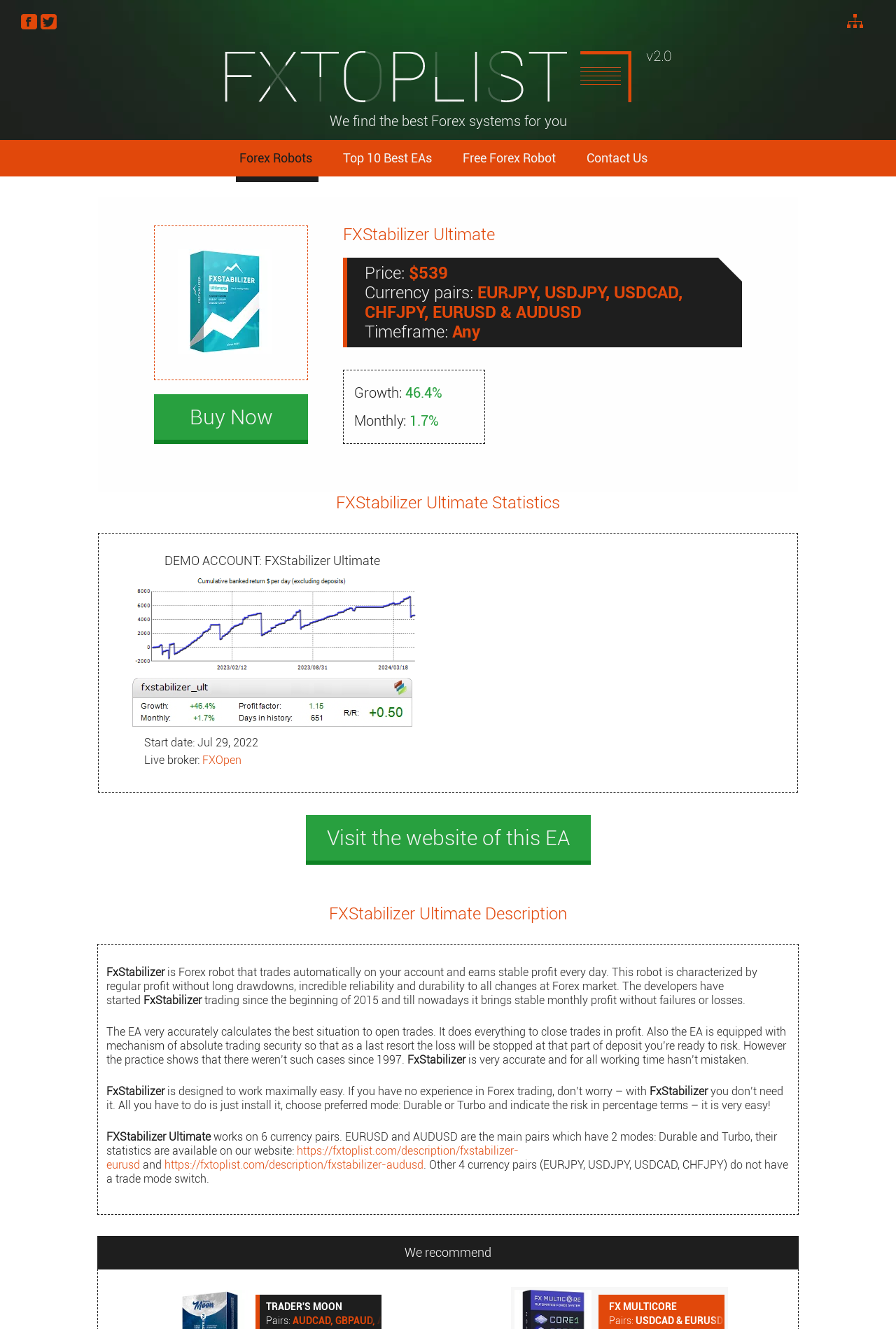Could you highlight the region that needs to be clicked to execute the instruction: "Visit the website of this EA"?

[0.341, 0.613, 0.659, 0.651]